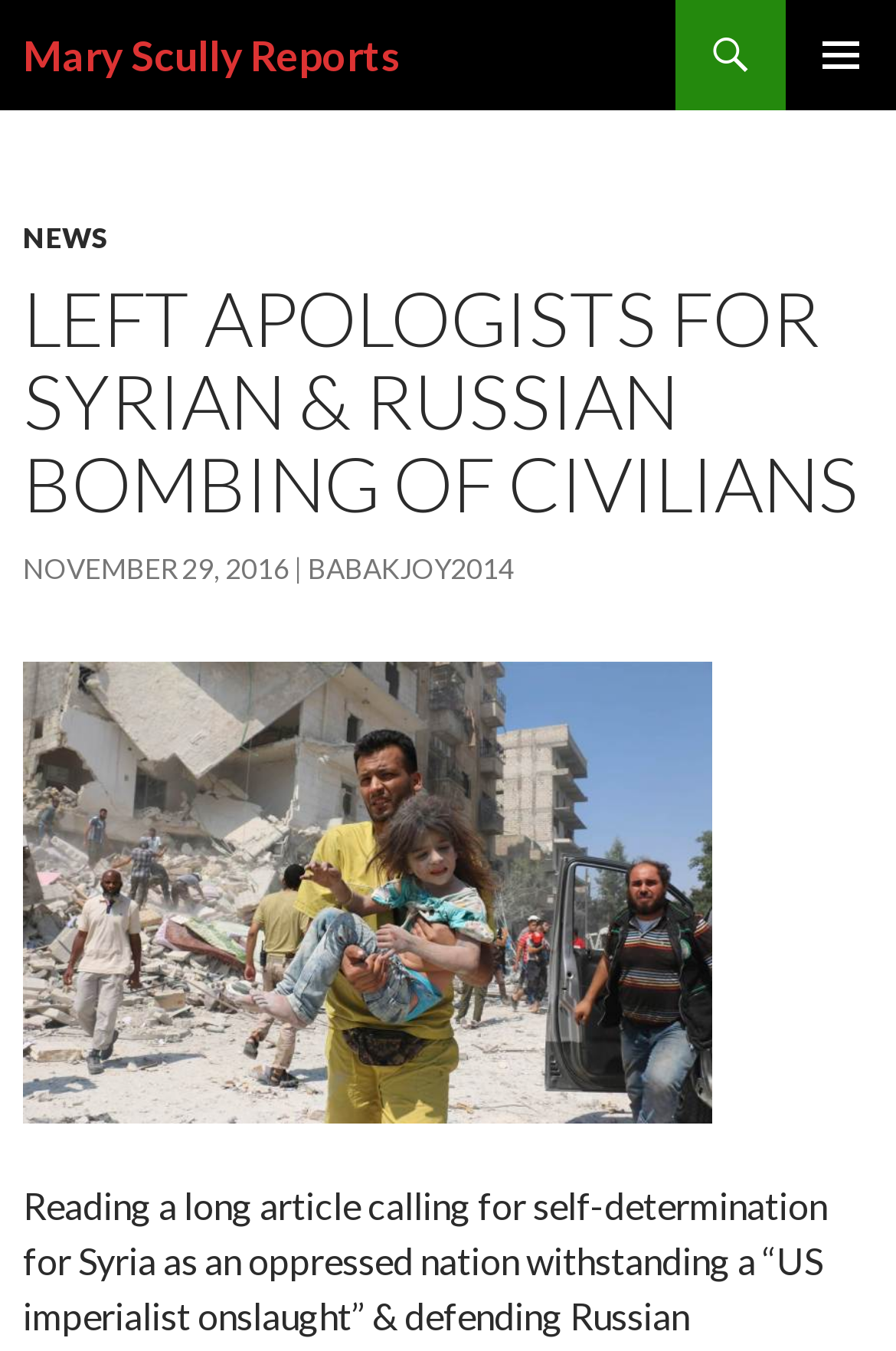What is the primary menu button icon?
Answer the question with as much detail as you can, using the image as a reference.

The primary menu button icon can be found in the button element ' PRIMARY MENU' which is located at the top right corner of the webpage.